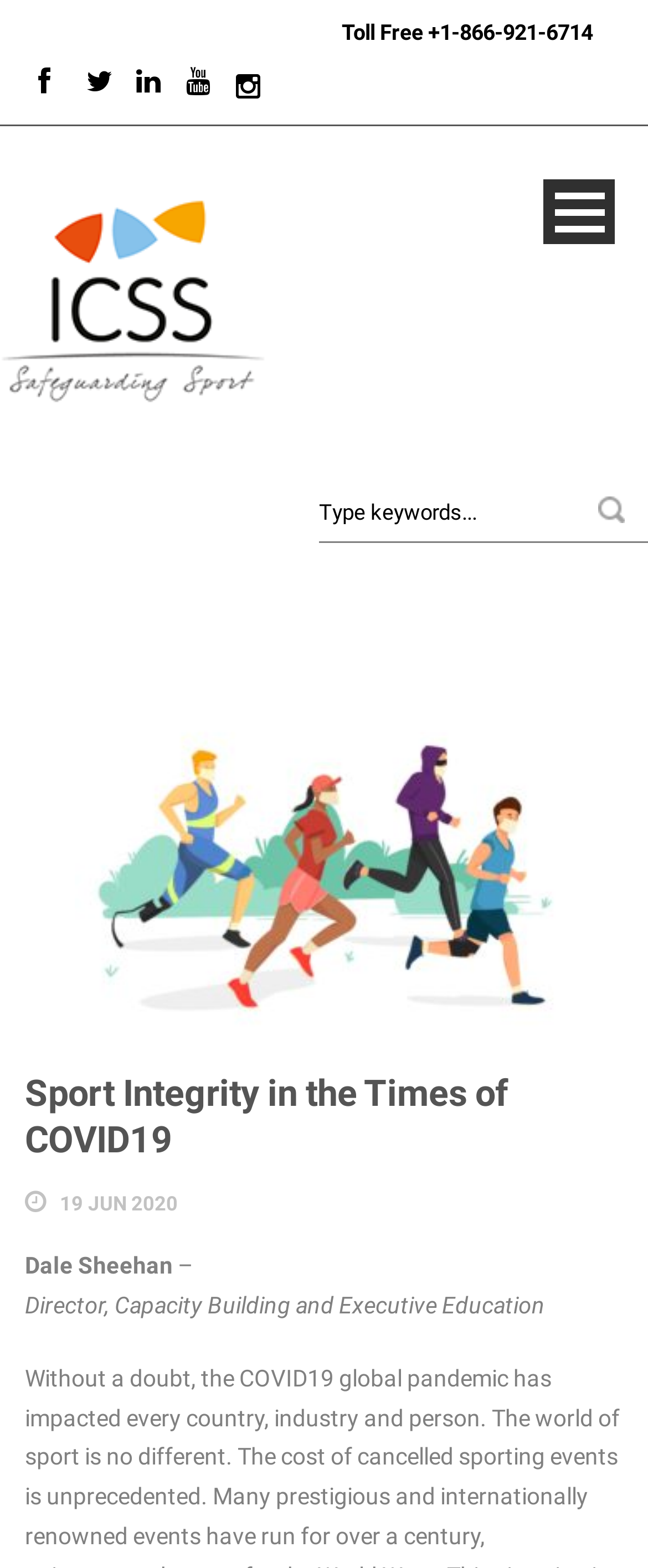Explain the features and main sections of the webpage comprehensively.

The webpage is titled "ICSS » Expert Opinion and Speeches" and appears to be a section of a website dedicated to sports integrity. At the top, there is a row of social media links, represented by icons, followed by a link to a 24/7 Sport Integrity Hotline. 

Below this, there is a main navigation menu with links to various sections, including "Who We Are", "What We Do", "Security Consultancy", "Policy and Insight", "SIU", "Media", and "Training & Education". 

To the right of the navigation menu, there is a search bar with a placeholder text "Type keywords...". Next to the search bar, there is a button with no label. 

The main content of the page is a section titled "Sport Integrity in the Times of COVID19", which appears to be an article or a speech. The title is followed by a link to the same title, and then a date "19 JUN 2020". Below this, there is an author's name, "Dale Sheehan", with a title "Director, Capacity Building and Executive Education". 

At the bottom of the page, there is a link to "Our Conference" and a large block of text that appears to be a summary or an excerpt from the article or speech.